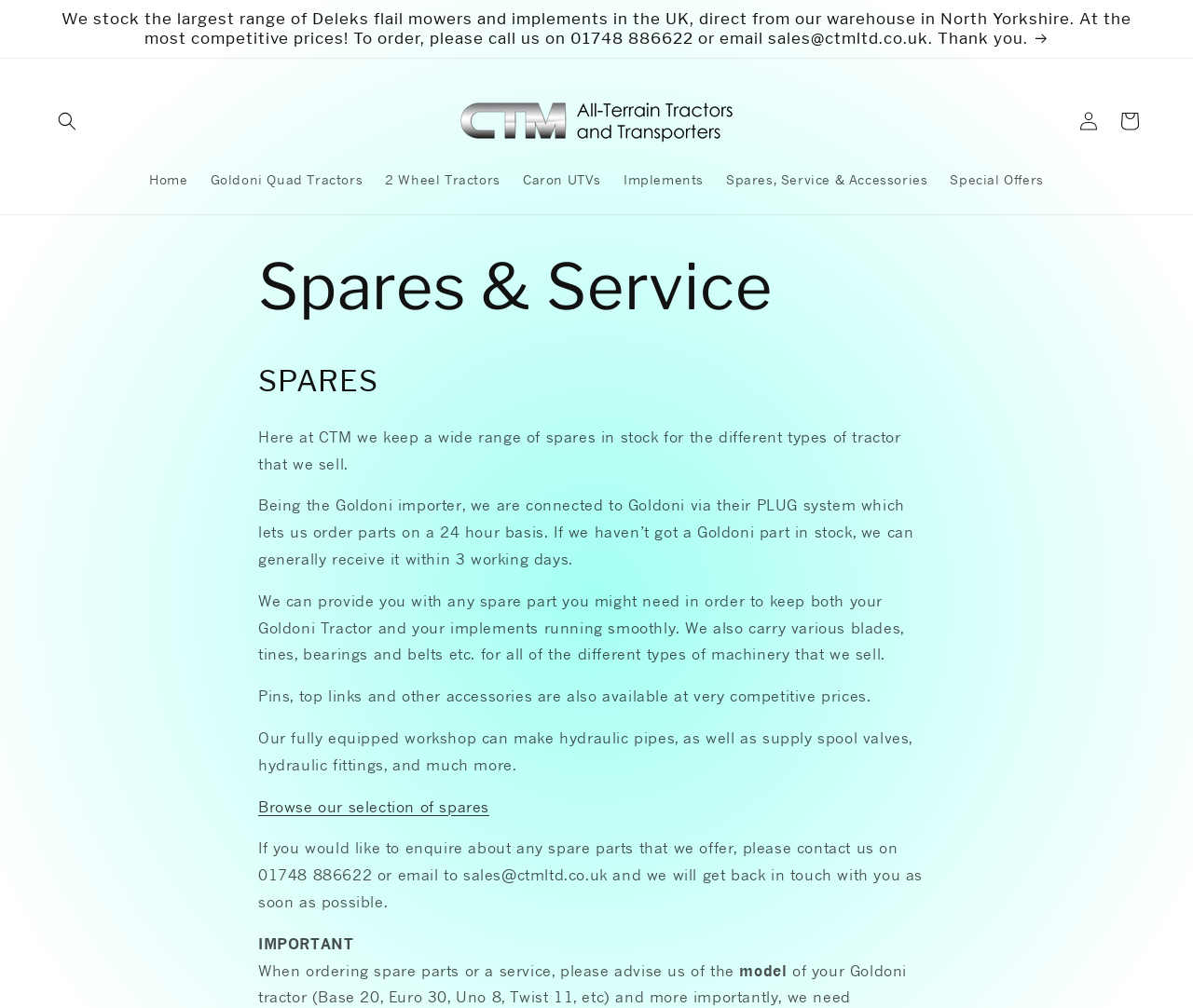Identify the bounding box coordinates of the specific part of the webpage to click to complete this instruction: "Go to home page".

[0.116, 0.159, 0.167, 0.198]